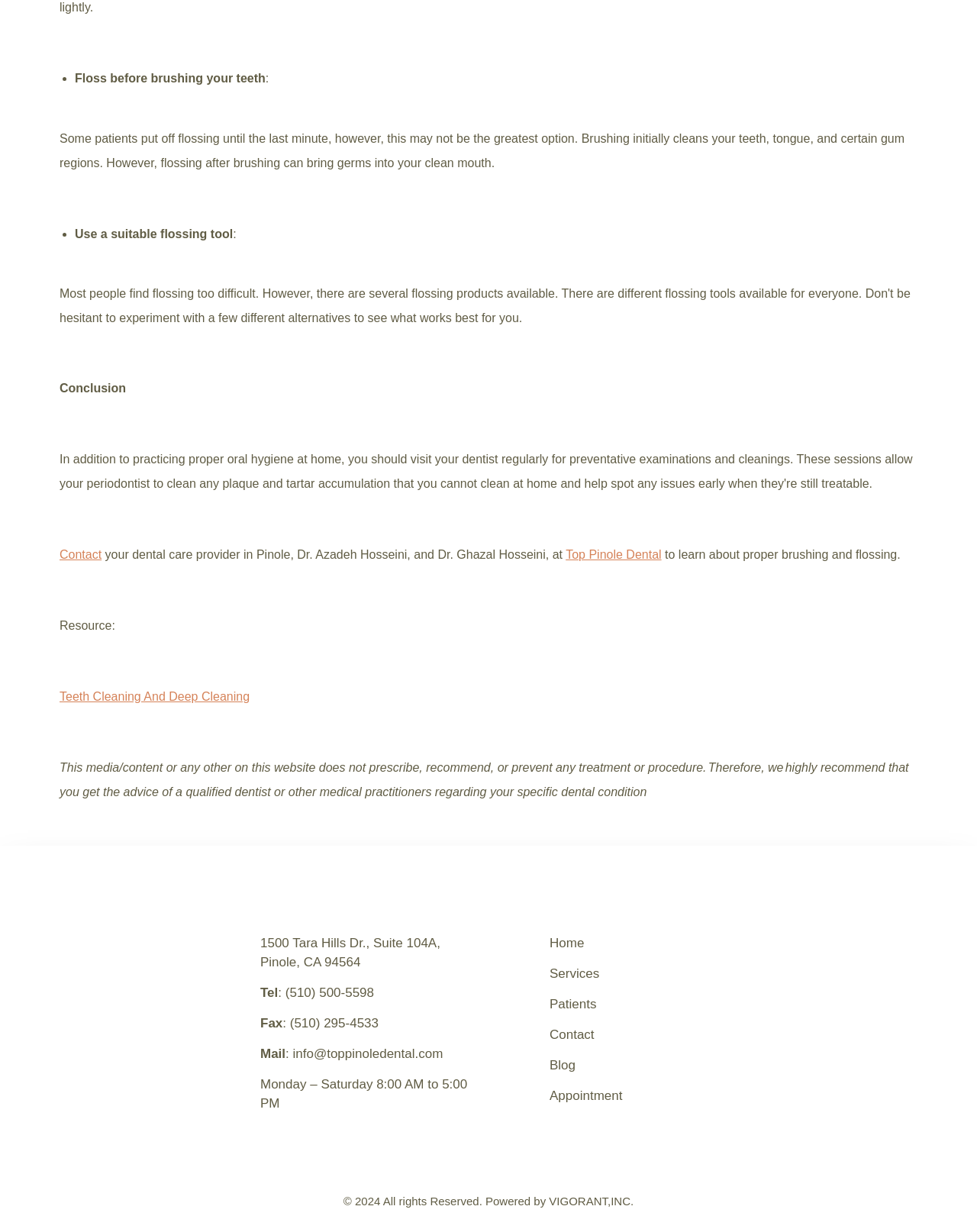What is the recommended order of flossing and brushing?
Answer the question with a detailed and thorough explanation.

According to the webpage, it is recommended to floss before brushing your teeth. This is stated in the first bullet point, which says 'Floss before brushing your teeth'.